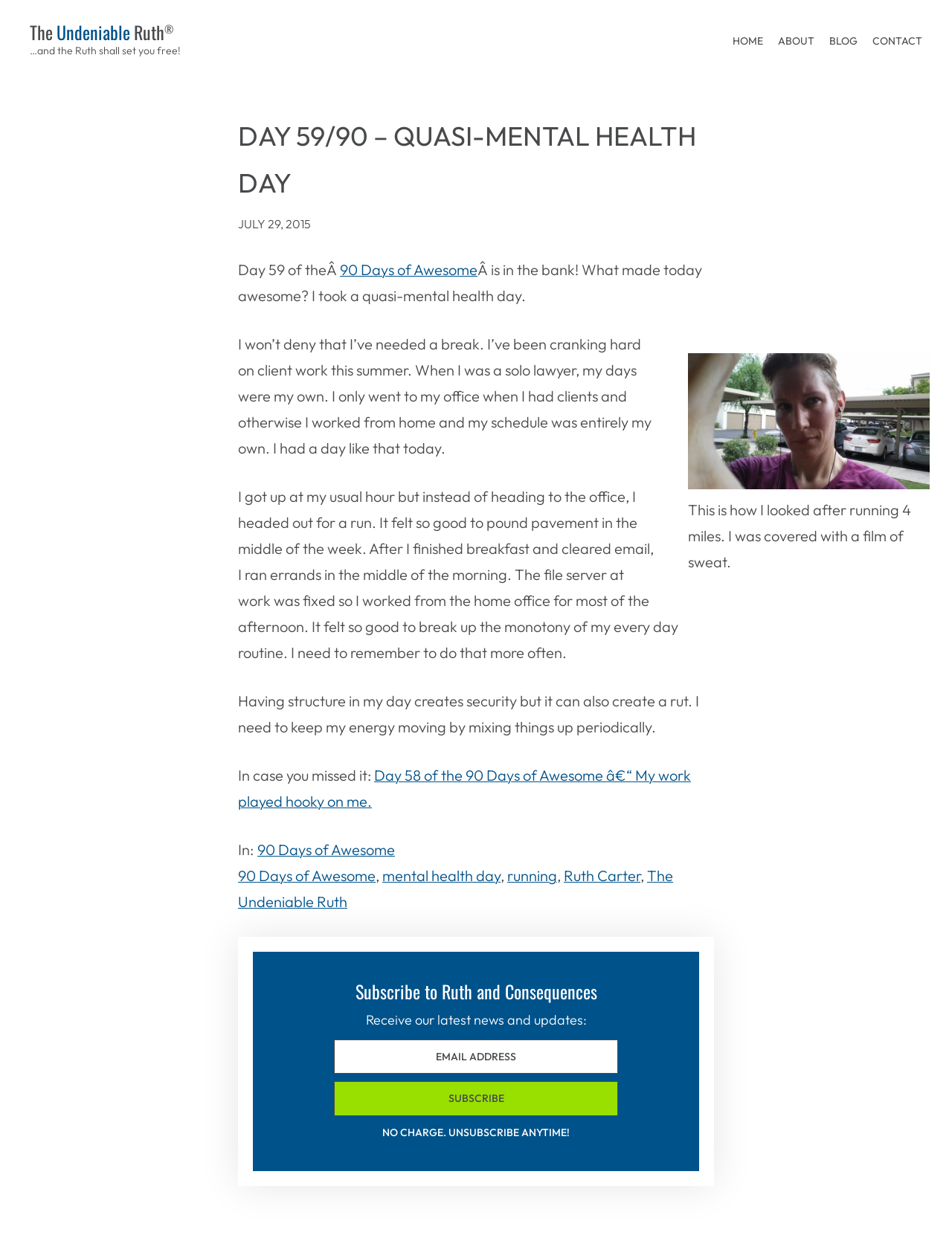Please determine the bounding box coordinates for the element with the description: "Subscribe".

[0.351, 0.871, 0.649, 0.899]